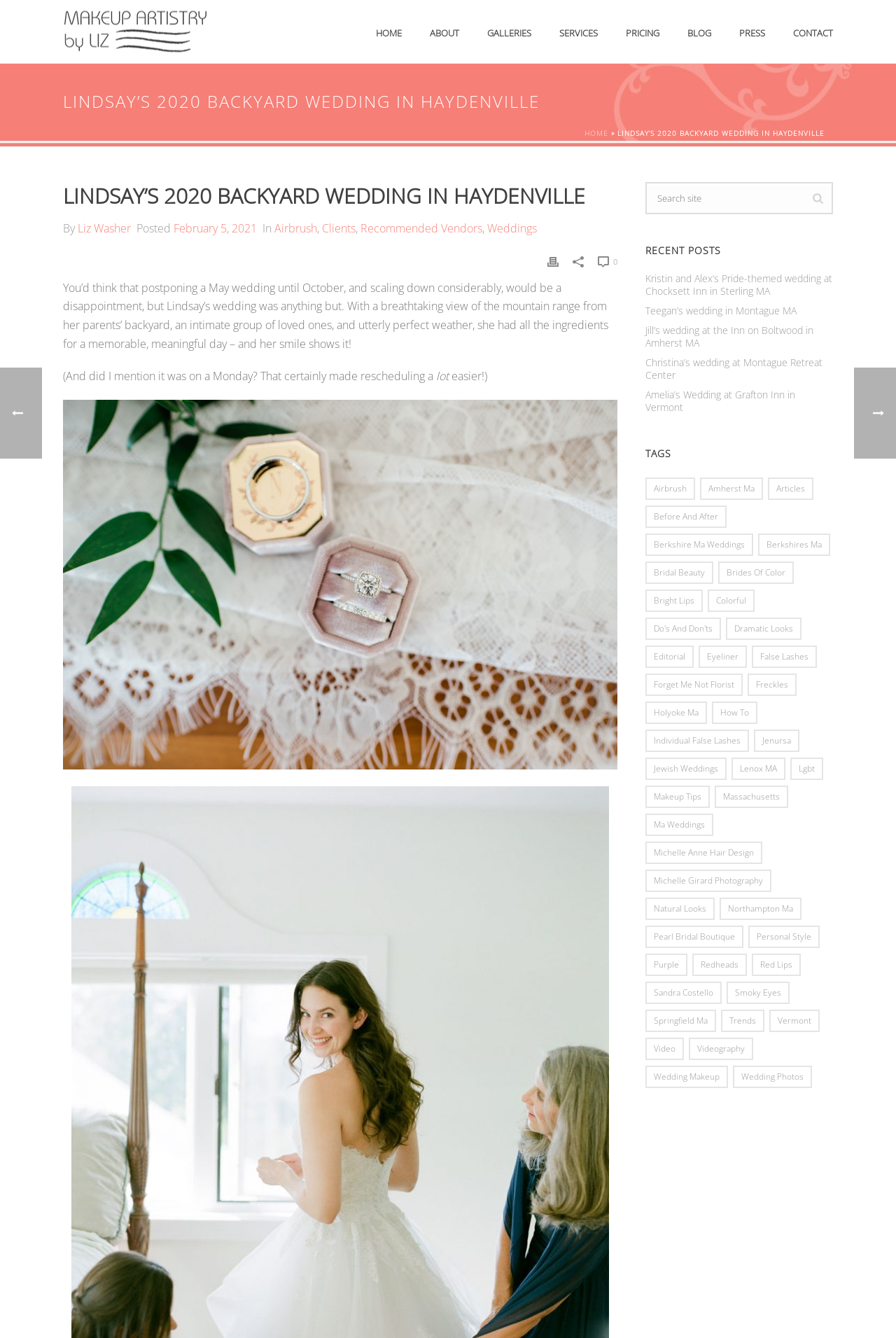Find the headline of the webpage and generate its text content.

LINDSAY’S 2020 BACKYARD WEDDING IN HAYDENVILLE